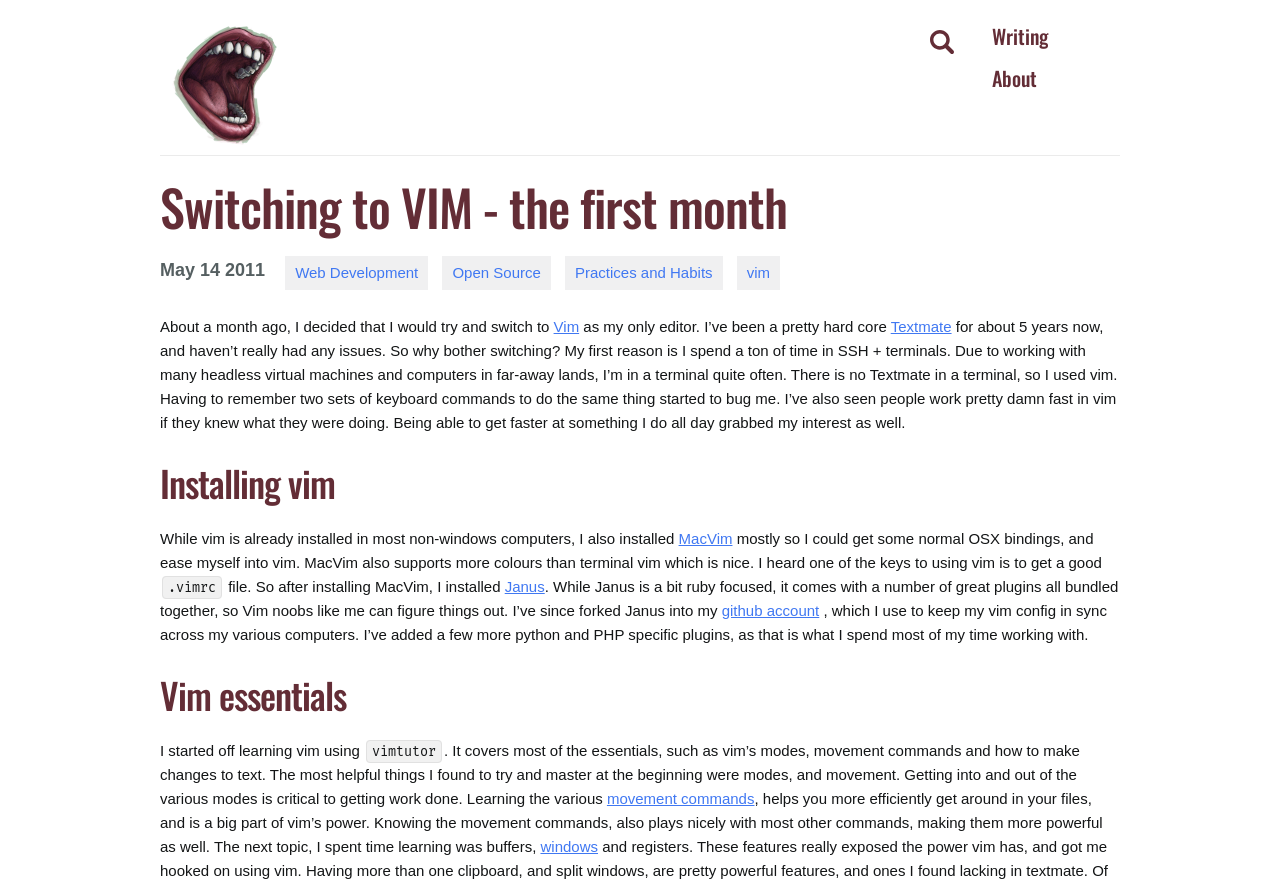Please identify the bounding box coordinates of the area I need to click to accomplish the following instruction: "Click the 'Vim' link".

[0.432, 0.36, 0.452, 0.379]